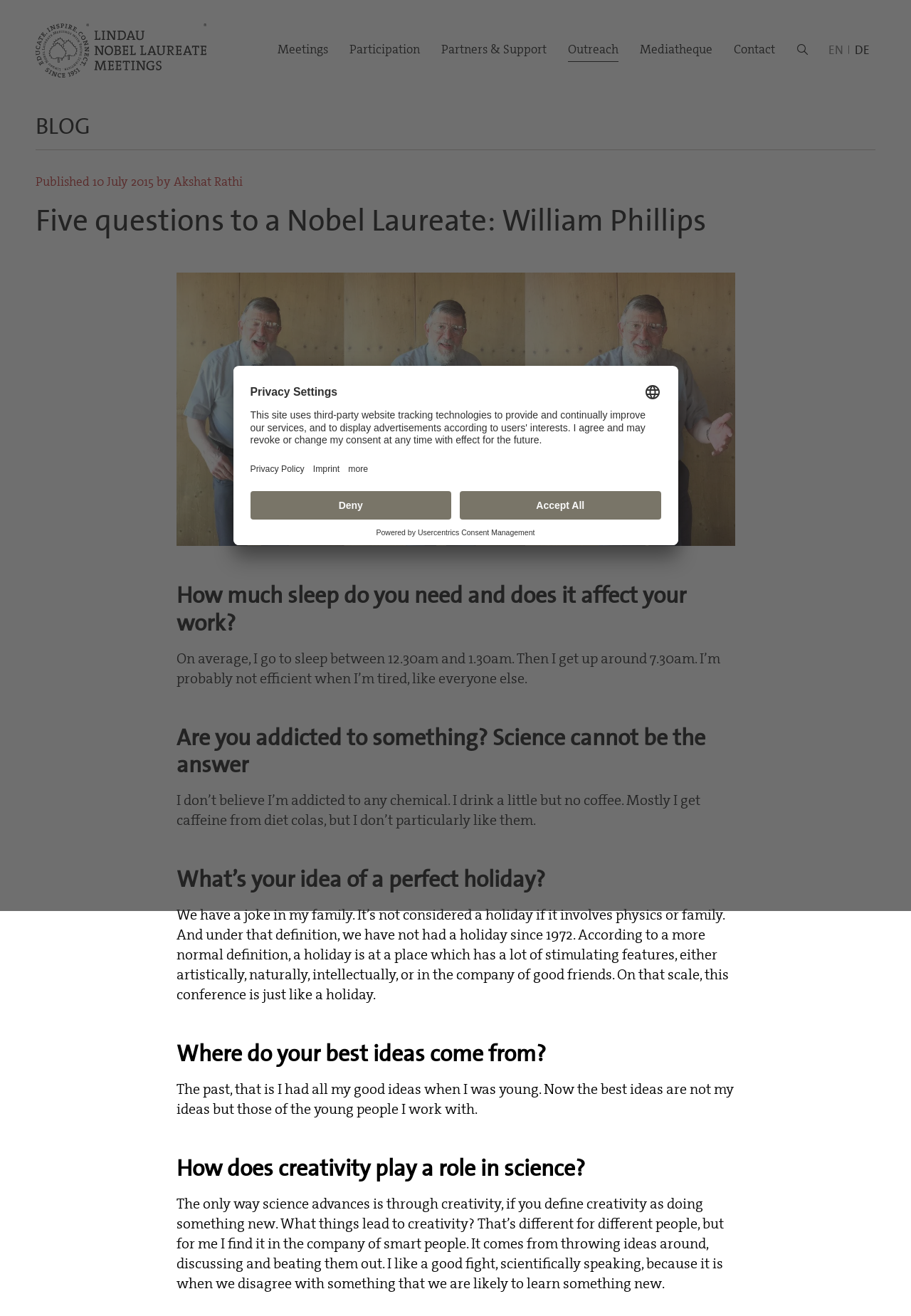Extract the main title from the webpage and generate its text.

Five questions to a Nobel Laureate: William Phillips